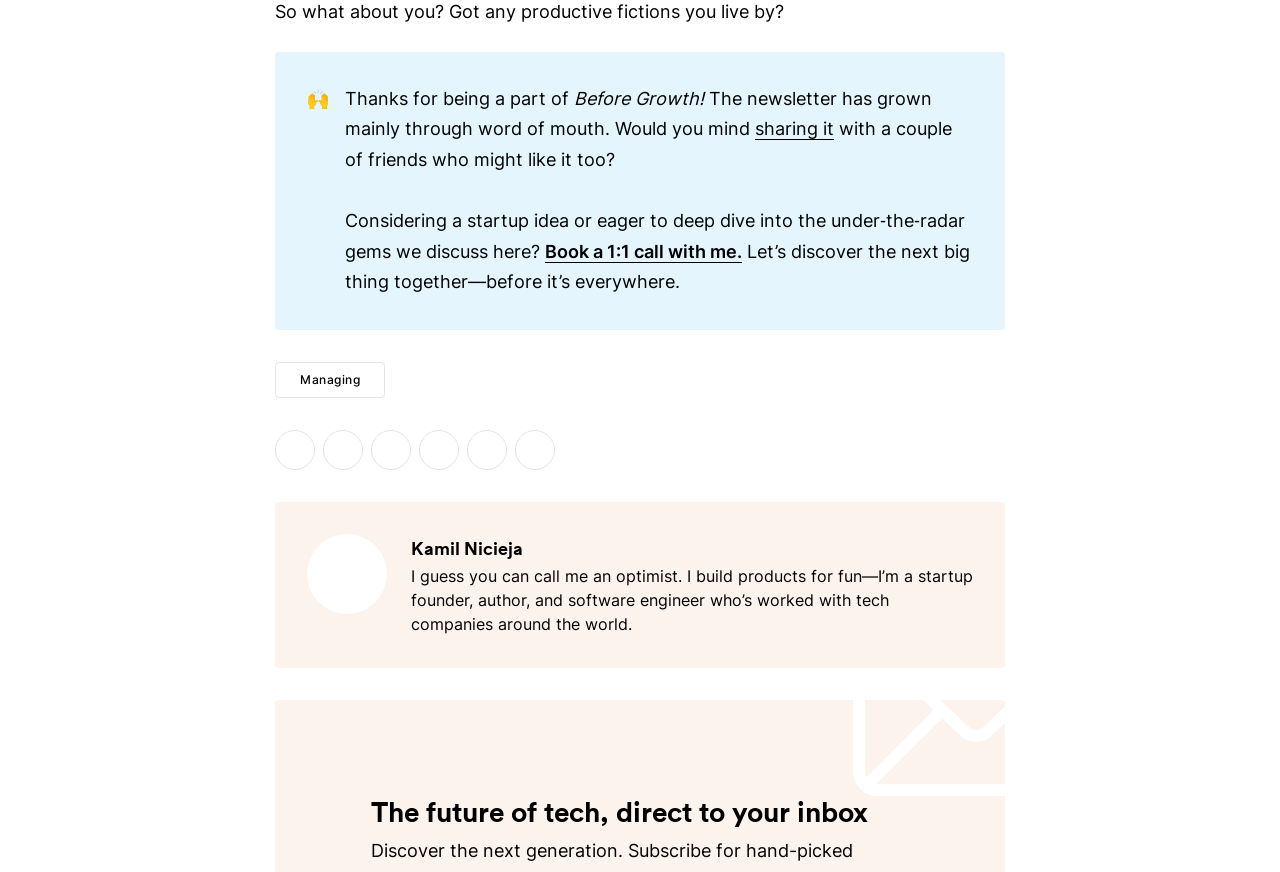Who is the person mentioned in the text?
Give a detailed response to the question by analyzing the screenshot.

I identified the person mentioned in the text by looking at the name that appears multiple times, which is 'Kamil Nicieja', and is also associated with an image and a heading.